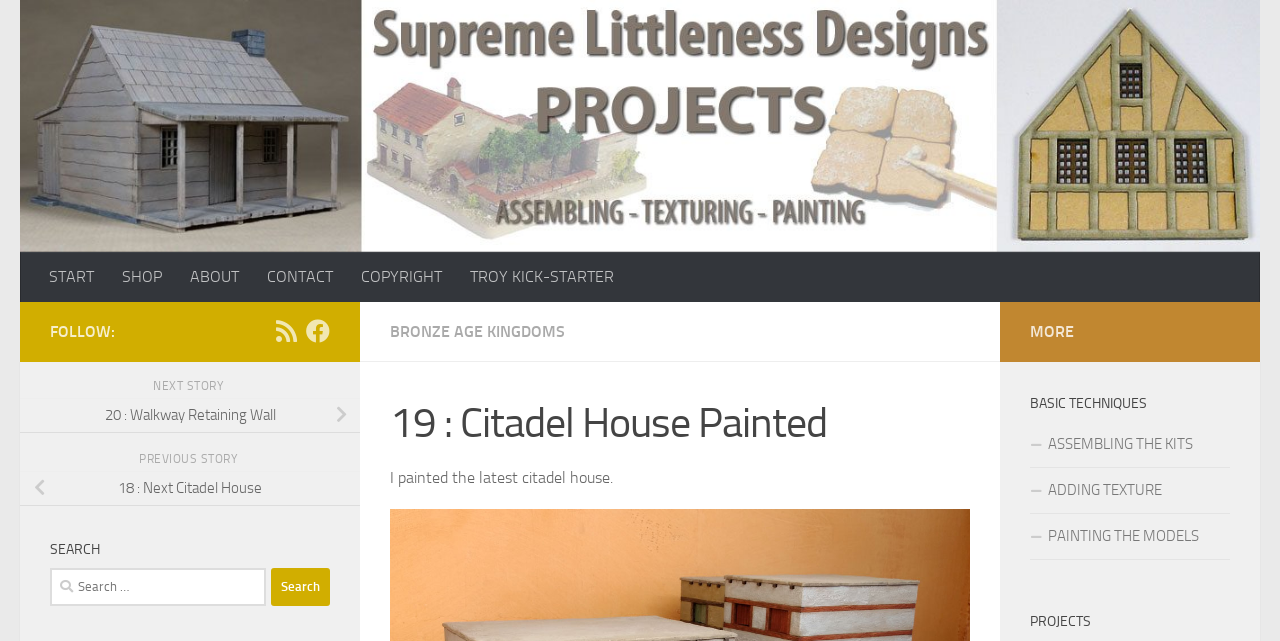What is the title of the current project?
Based on the visual content, answer with a single word or a brief phrase.

19 : Citadel House Painted